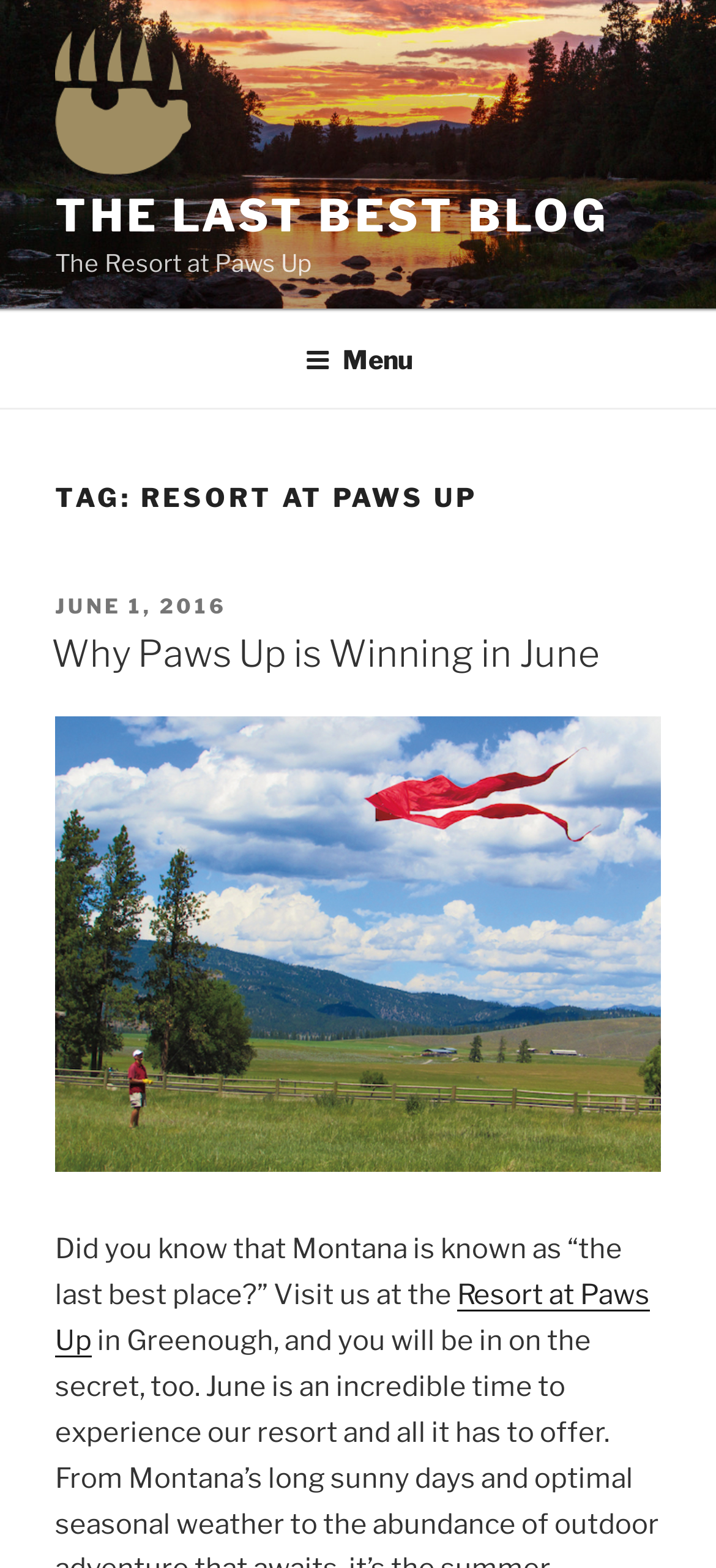What is Montana known as?
Please elaborate on the answer to the question with detailed information.

I found the answer by looking at the static text element 'Did you know that Montana is known as “the last best place?”' at coordinates [0.077, 0.786, 0.869, 0.836].